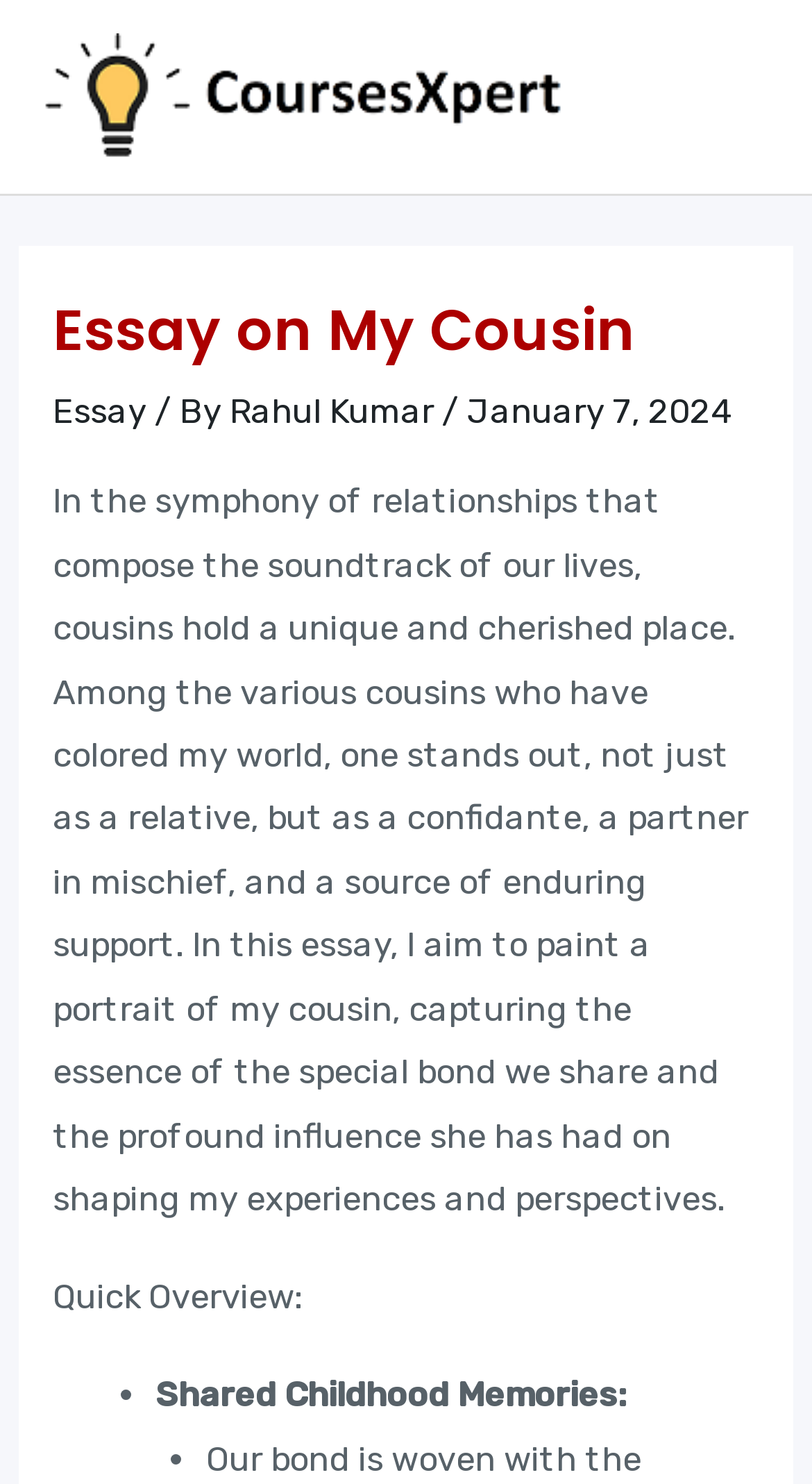Construct a comprehensive caption that outlines the webpage's structure and content.

The webpage is about an essay on "My Cousin" by Rahul Kumar, dated January 7, 2024. At the top left, there is a logo of CoursesXpert, which is a clickable link. Next to the logo, there is a main menu button. 

Below the logo, there is a header section that spans almost the entire width of the page. The header contains the title "Essay on My Cousin" in a larger font, followed by the author's name "Rahul Kumar" and the date "January 7, 2024". 

The main content of the essay starts below the header section. The essay begins with a descriptive paragraph that talks about the importance of cousins in our lives and how the author's cousin has been a confidante, partner in mischief, and a source of enduring support. 

Further down, there is a section titled "Quick Overview:" followed by a list of points, with the first point being "Shared Childhood Memories:".